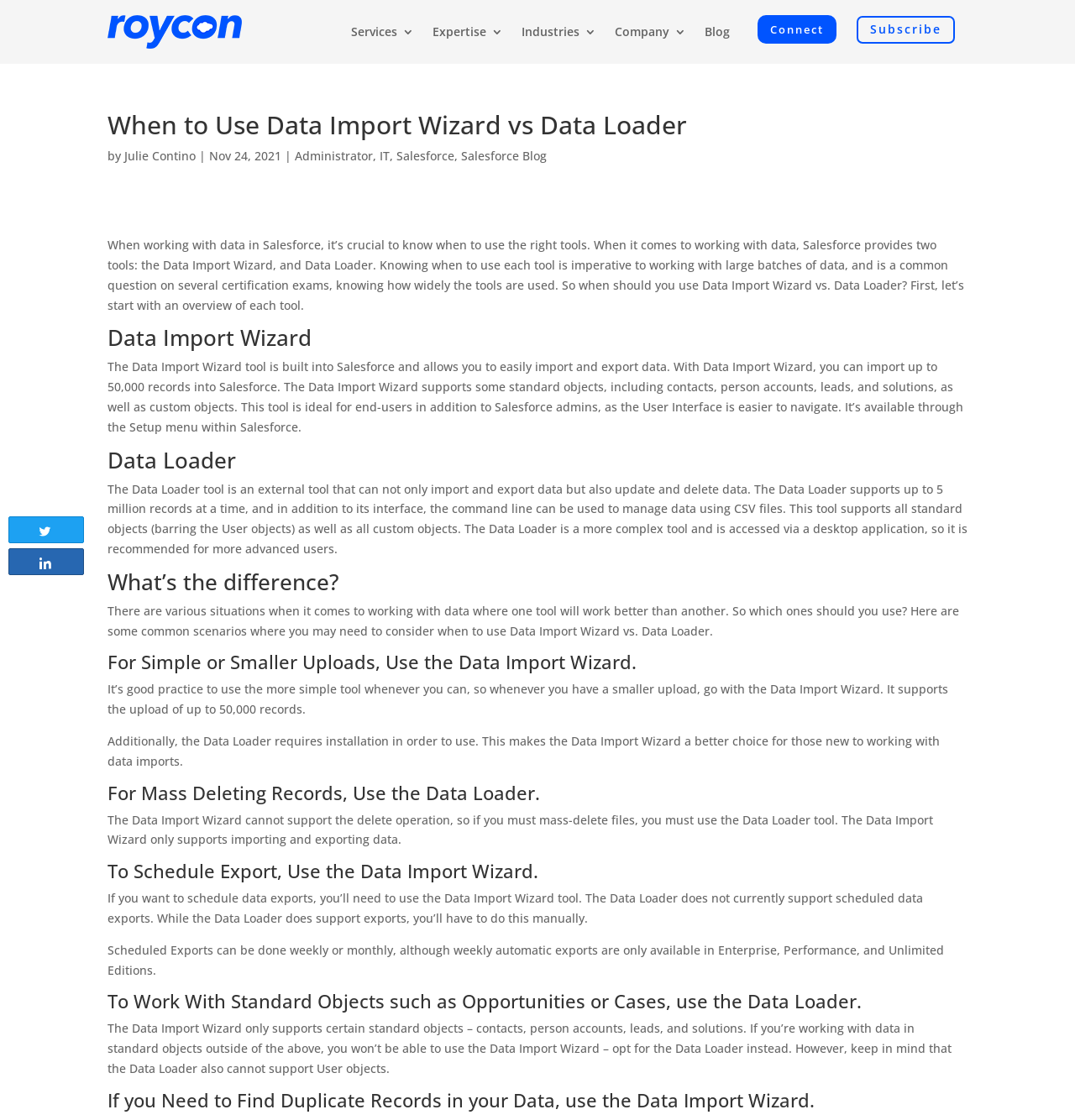What is the limitation of the Data Import Wizard in terms of deleting records?
Provide a fully detailed and comprehensive answer to the question.

The answer can be found by reading the section of the webpage that compares the Data Import Wizard and Data Loader tools. It states that the Data Import Wizard cannot support the delete operation, and that if you must mass-delete files, you must use the Data Loader tool.